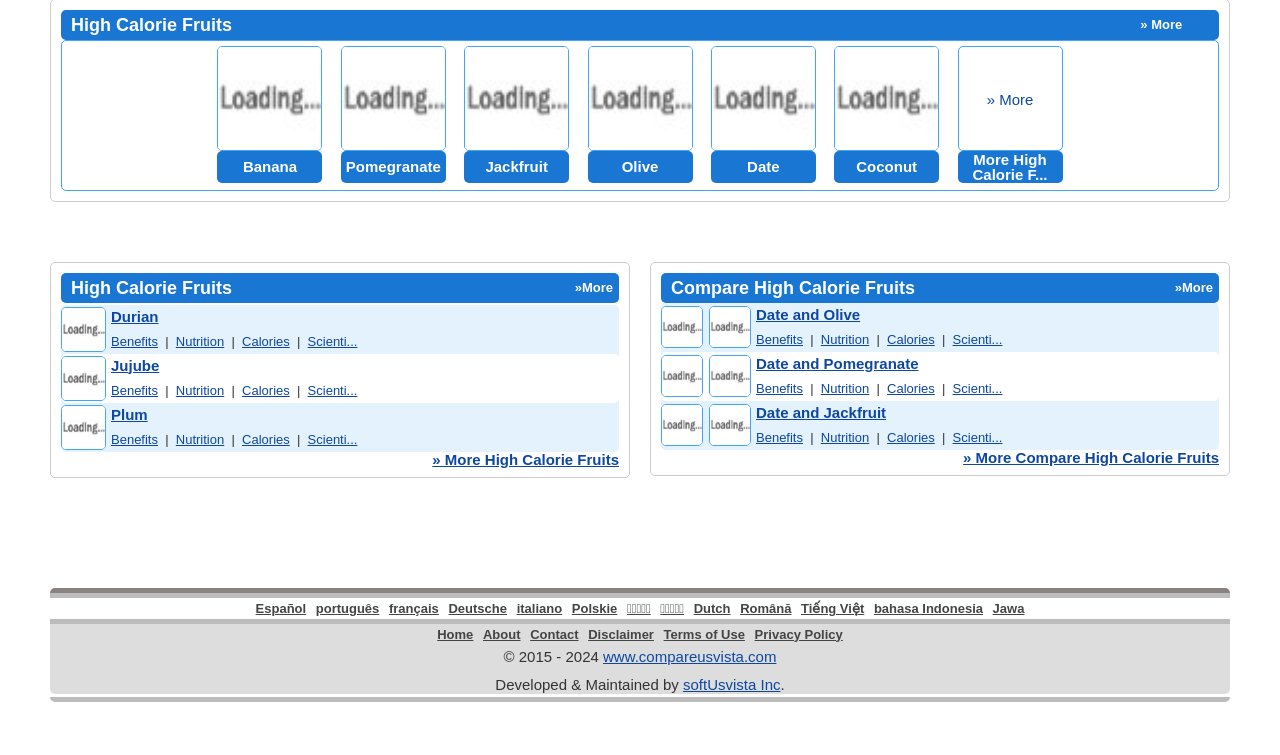Find the bounding box coordinates of the element you need to click on to perform this action: 'click on the » More High Calorie Fruits link'. The coordinates should be represented by four float values between 0 and 1, in the format [left, top, right, bottom].

[0.748, 0.199, 0.83, 0.242]